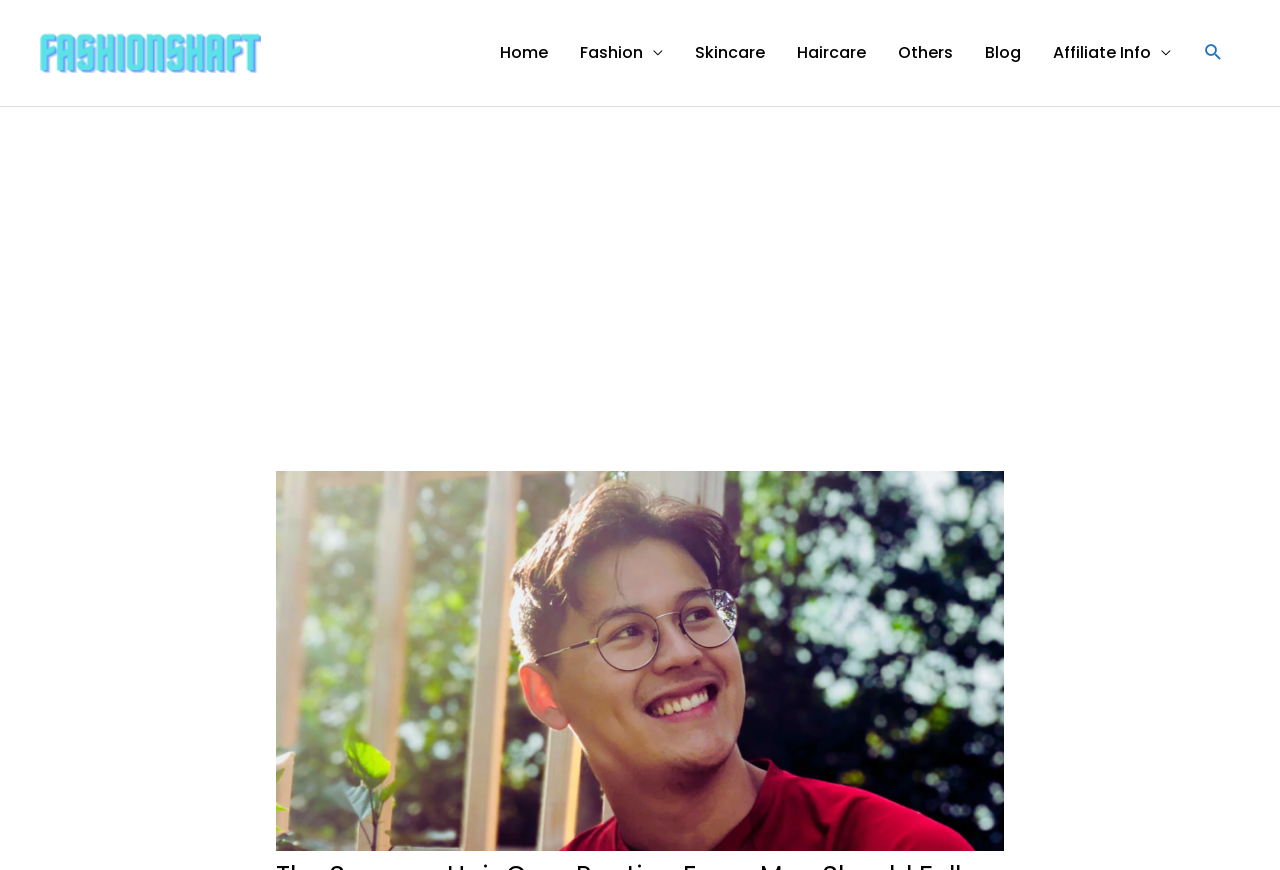Give the bounding box coordinates for the element described as: "aria-label="Advertisement" name="aswift_1" title="Advertisement"".

[0.031, 0.134, 0.969, 0.456]